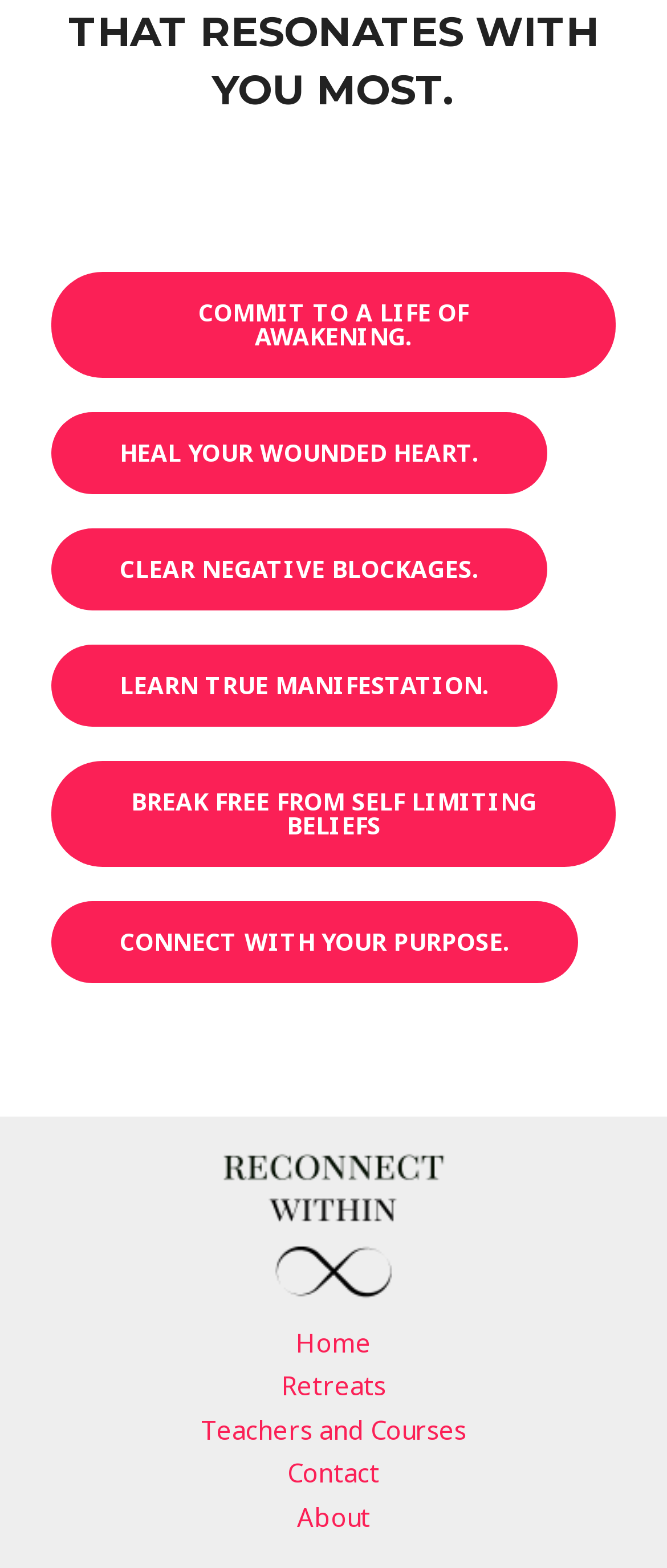Determine the bounding box coordinates of the area to click in order to meet this instruction: "Contact us".

[0.379, 0.926, 0.621, 0.954]